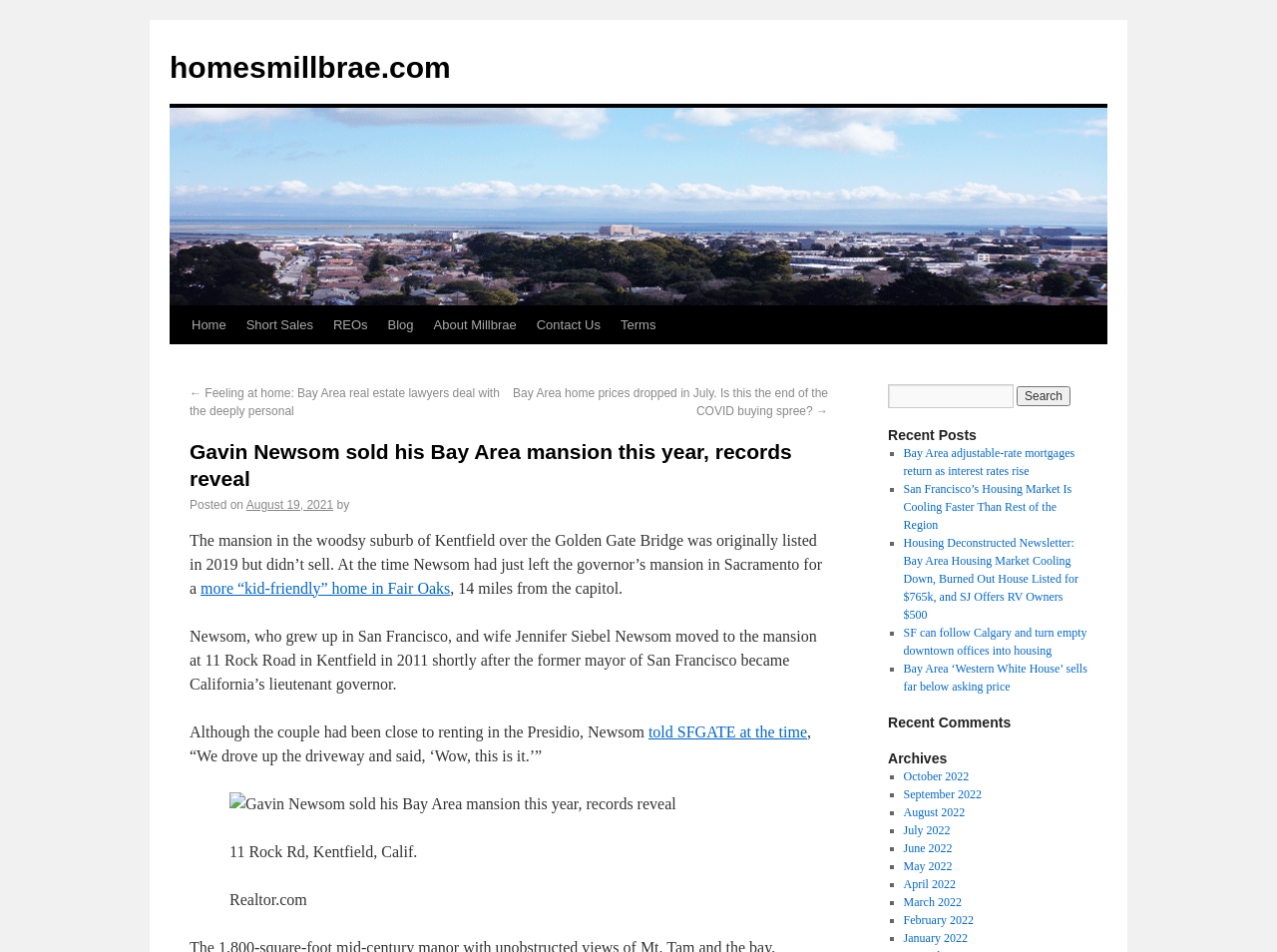Highlight the bounding box of the UI element that corresponds to this description: "September 2022".

[0.707, 0.827, 0.769, 0.842]